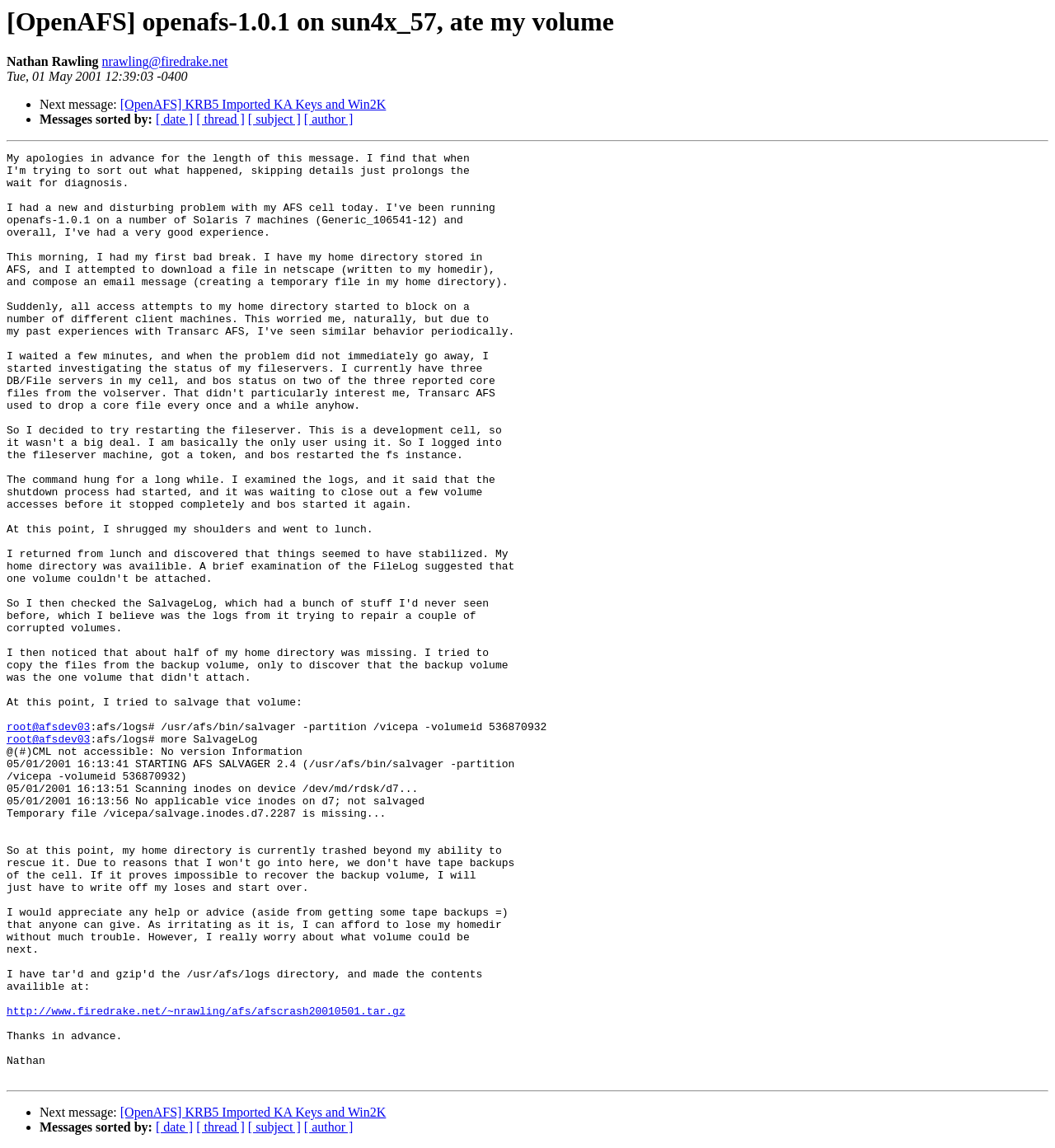What are the options to sort messages by?
Please answer the question with a single word or phrase, referencing the image.

date, thread, subject, author